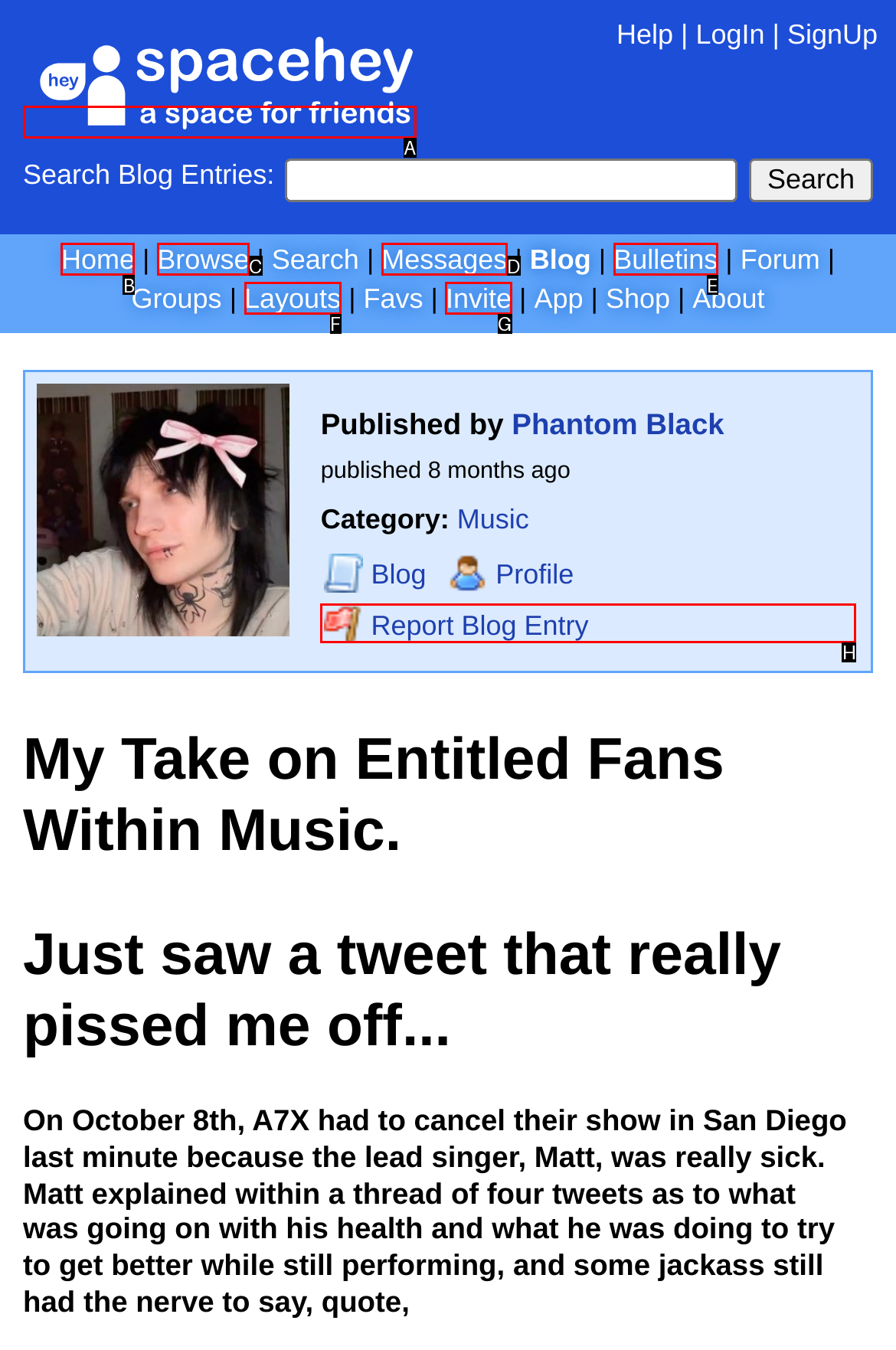Choose the HTML element you need to click to achieve the following task: Visit Home page
Respond with the letter of the selected option from the given choices directly.

B